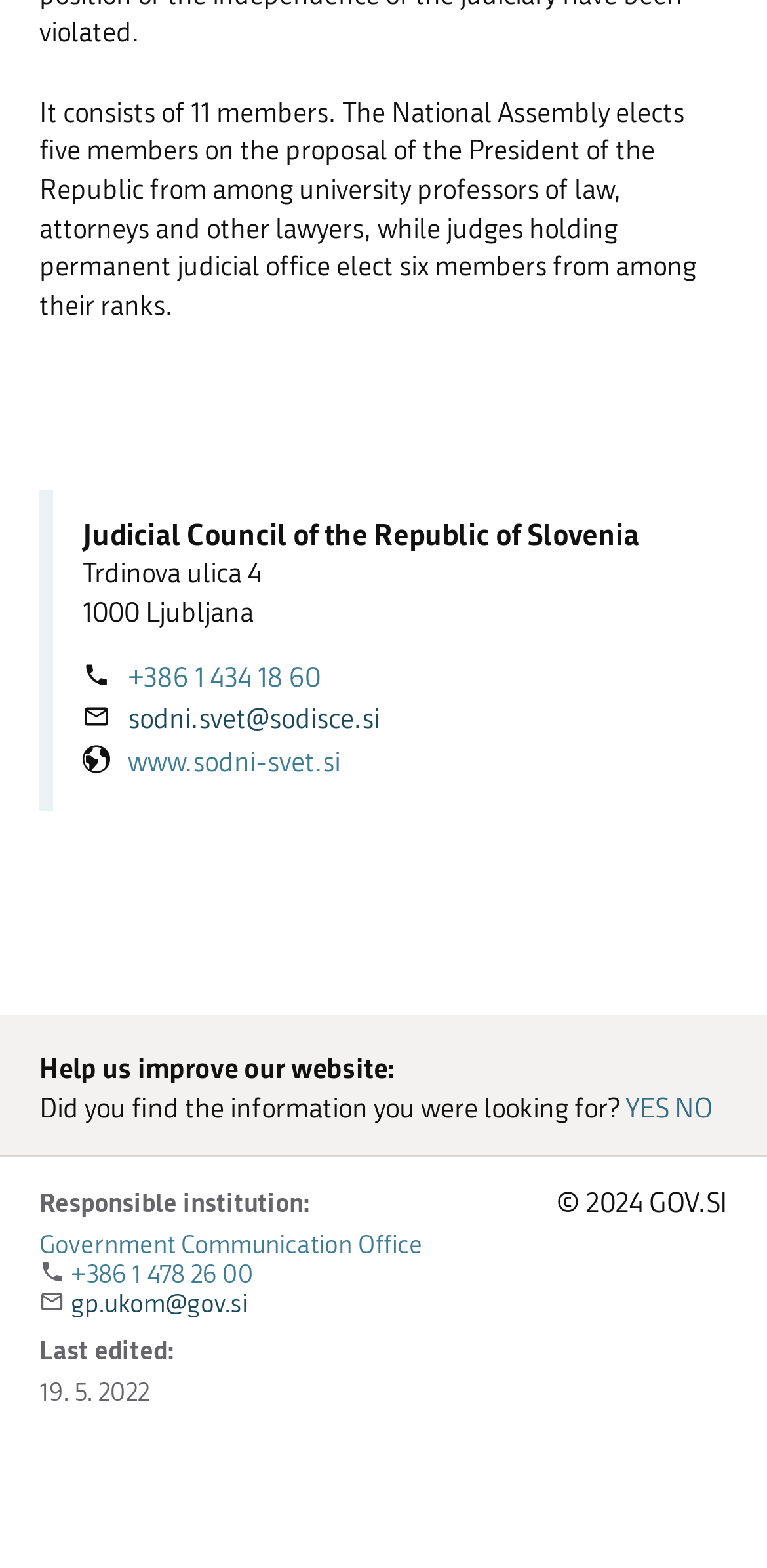Locate the bounding box coordinates of the area to click to fulfill this instruction: "Answer YES". The bounding box should be presented as four float numbers between 0 and 1, in the order [left, top, right, bottom].

[0.815, 0.696, 0.872, 0.717]